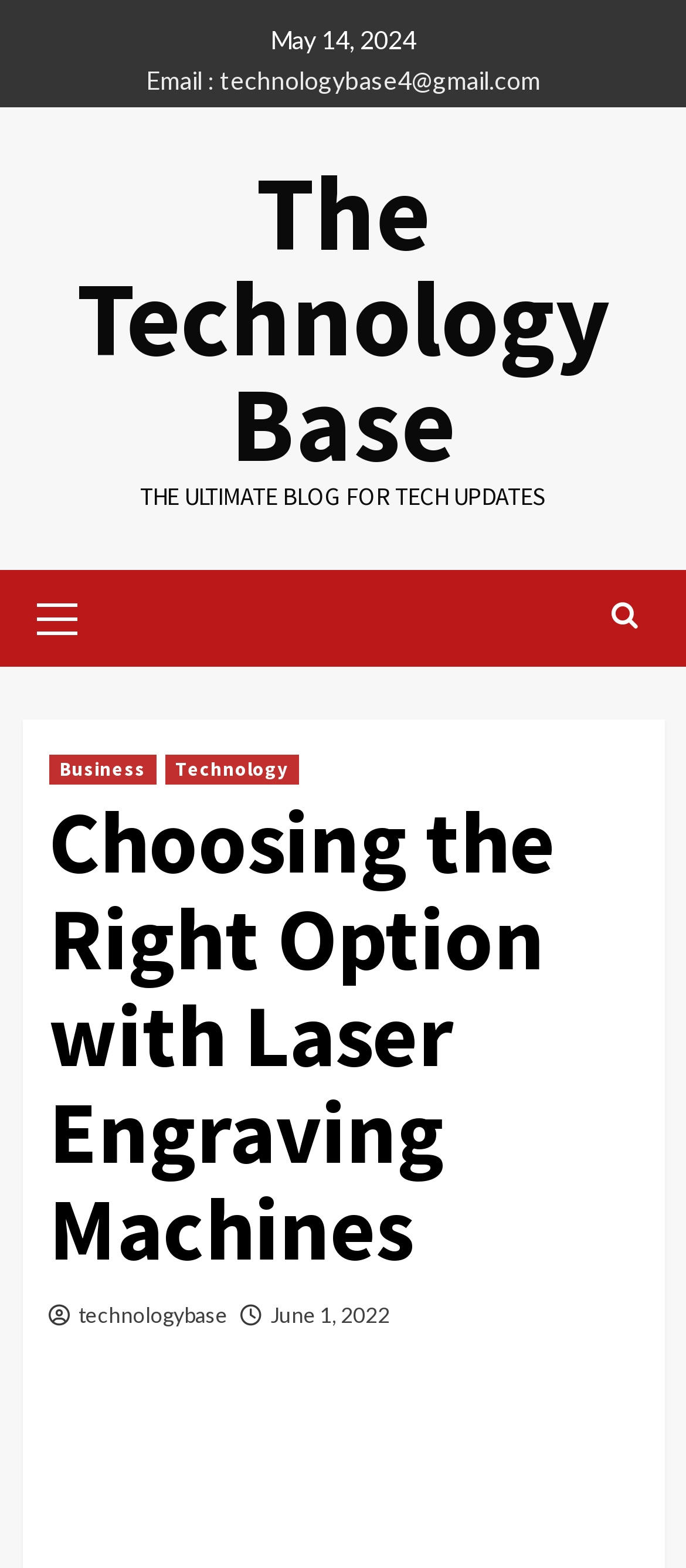Extract the text of the main heading from the webpage.

Choosing the Right Option with Laser Engraving Machines